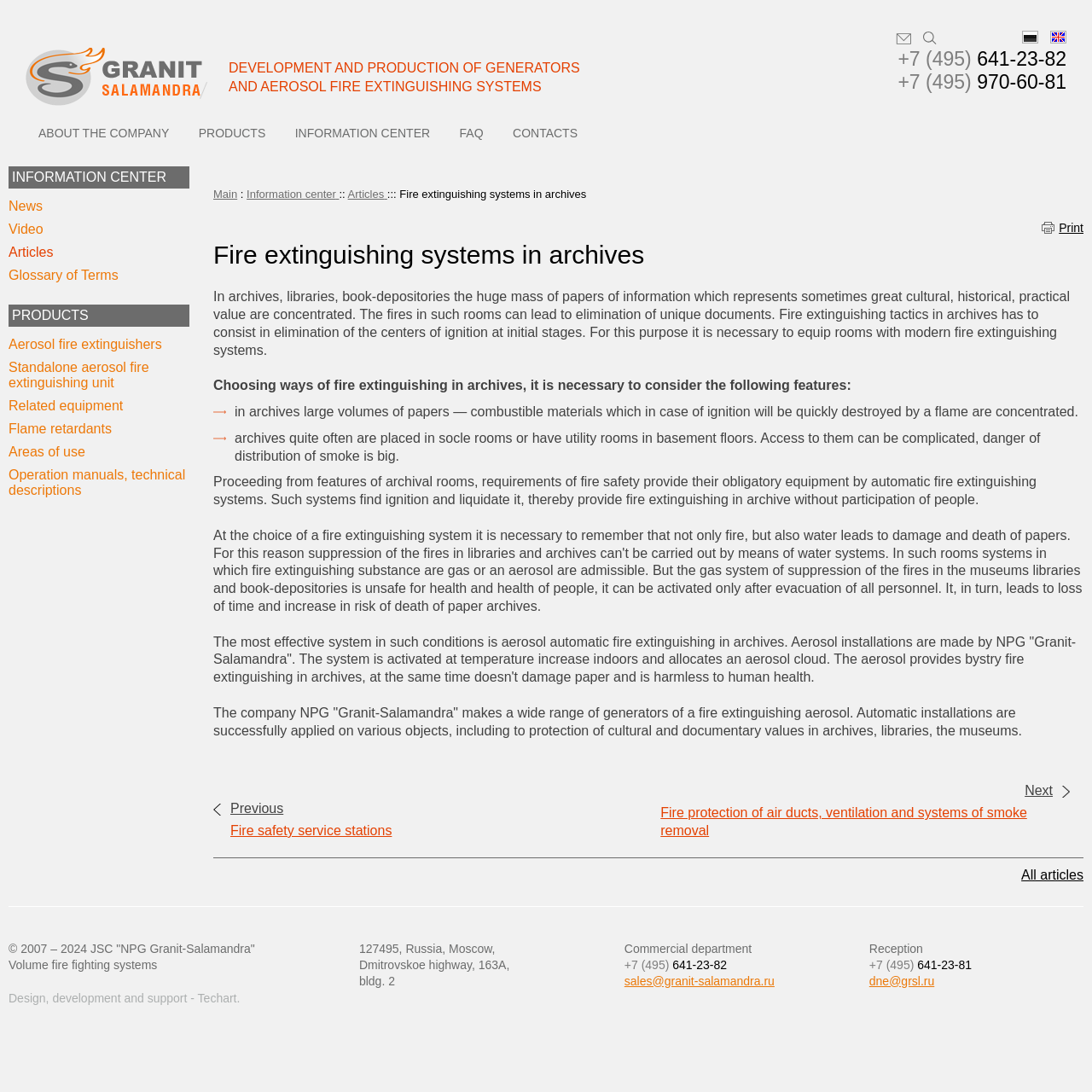Explain the webpage's layout and main content in detail.

This webpage is about fire extinguishing systems in archives, libraries, and book depositories. At the top left corner, there is a logo of "Гранит-Саламандра" (Granit-Salamandra) company. Below the logo, there are two lines of text: "DEVELOPMENT AND PRODUCTION OF GENERATORS" and "AND AEROSOL FIRE EXTINGUISHING SYSTEMS". 

On the top right corner, there are several links: "Write to us", "Search", and an empty link. Below these links, there are two phone numbers: "+7 (495) 641-23-82" and "+7 (495) 970-60-81". 

On the left side of the page, there is a menu with several links: "ABOUT THE COMPANY", "PRODUCTS", "INFORMATION CENTER", "FAQ", "CONTACTS", "News", "Video", "Articles", and "Glossary of Terms". 

Below the menu, there is a section titled "PRODUCTS" with several links related to fire extinguishing systems, including "Aerosol fire extinguishers", "Standalone aerosol fire extinguishing unit", "Related equipment", "Flame retardants", "Areas of use", and "Operation manuals, technical descriptions". 

The main content of the page is about fire extinguishing systems in archives. It starts with a heading "Fire extinguishing systems in archives" followed by a paragraph of text explaining the importance of fire safety in archives. 

Below the paragraph, there are several sections of text explaining the features of archival rooms, the requirements of fire safety, and the benefits of using aerosol automatic fire extinguishing systems. There are also links to related articles and a company's products. 

At the bottom of the page, there are links to "Previous" and "Next" articles, as well as a link to "All articles". There is also a copyright notice "© 2007 – 2024 JSC 'NPG Granit-Salamandrа'" and some contact information, including an address and phone numbers.